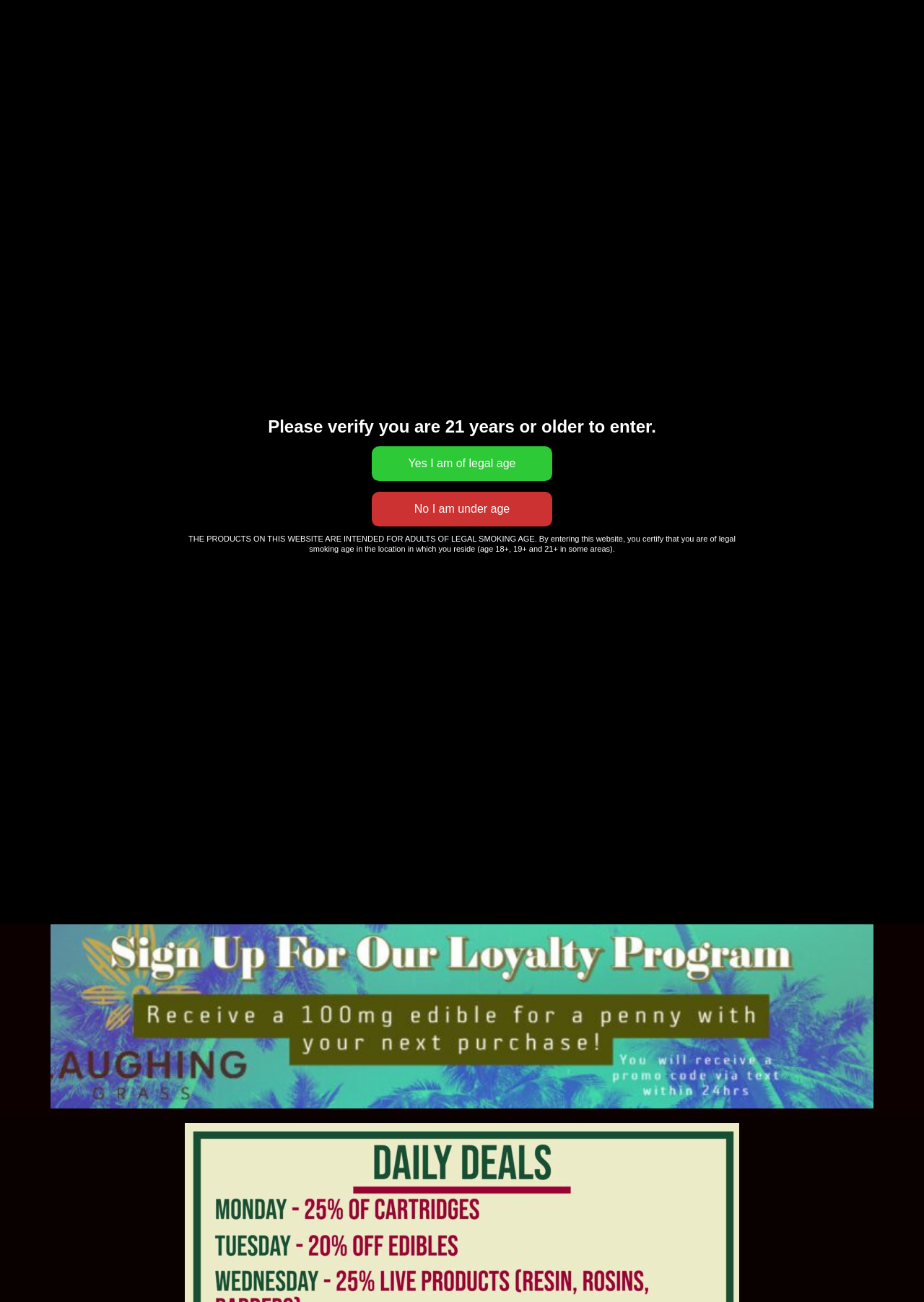How can users navigate the website?
Kindly offer a comprehensive and detailed response to the question.

The webpage provides several links, including 'Home', 'Deals & Specials!', 'Menu', 'News & Event', 'About', 'Contact', and 'Loyalty', which allow users to navigate and access different sections of the website.